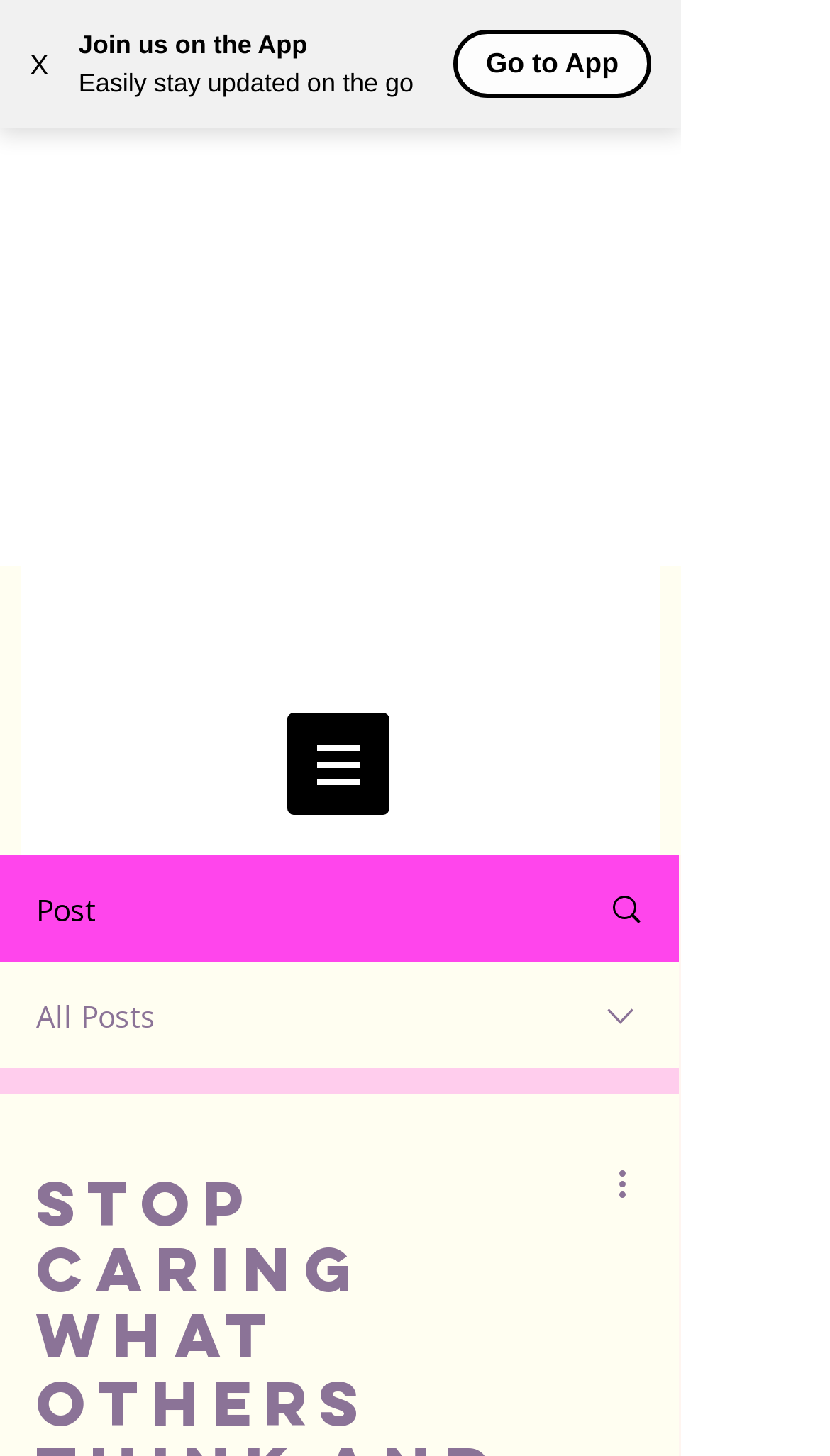Provide the bounding box coordinates for the UI element that is described by this text: "aria-label="Advertisement" name="aswift_0" title="Advertisement"". The coordinates should be in the form of four float numbers between 0 and 1: [left, top, right, bottom].

[0.0, 0.0, 0.821, 0.389]